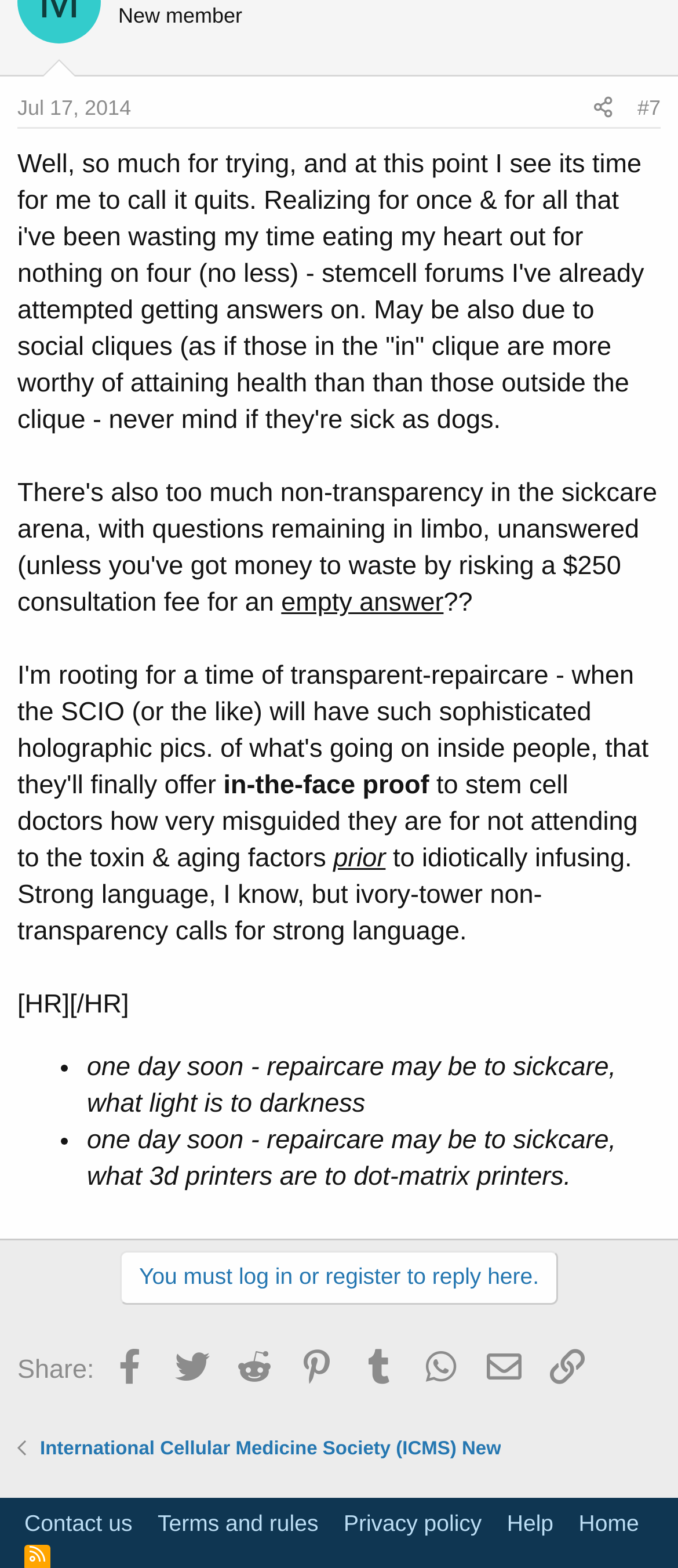From the details in the image, provide a thorough response to the question: What is the date of the post?

The date of the post can be found in the header section of the webpage, where it says 'Jul 17, 2014' next to the time '12:50 PM'.